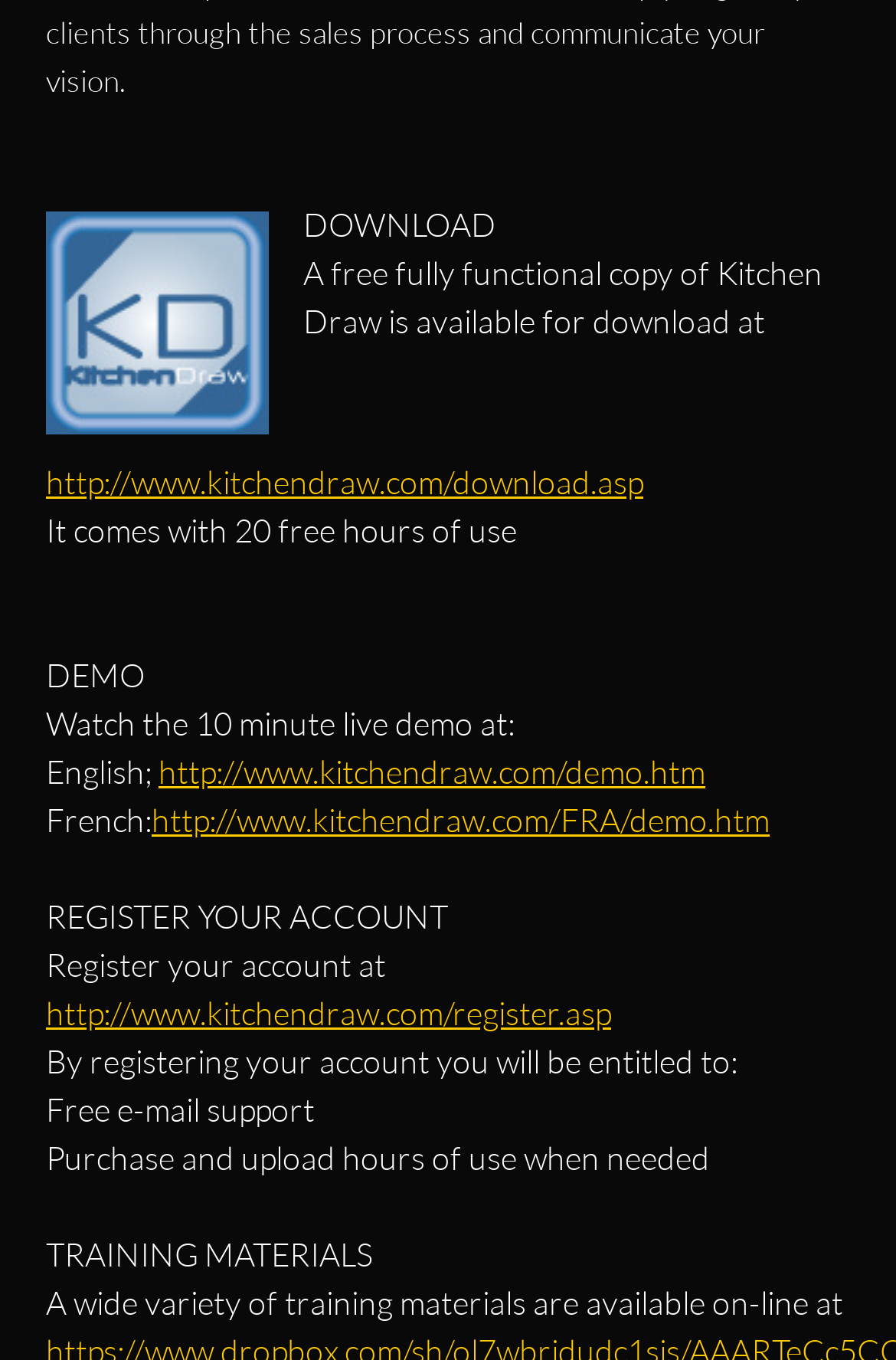Provide the bounding box coordinates of the HTML element described by the text: "http://www.kitchendraw.com/FRA/demo.htm". The coordinates should be in the format [left, top, right, bottom] with values between 0 and 1.

[0.169, 0.587, 0.859, 0.616]